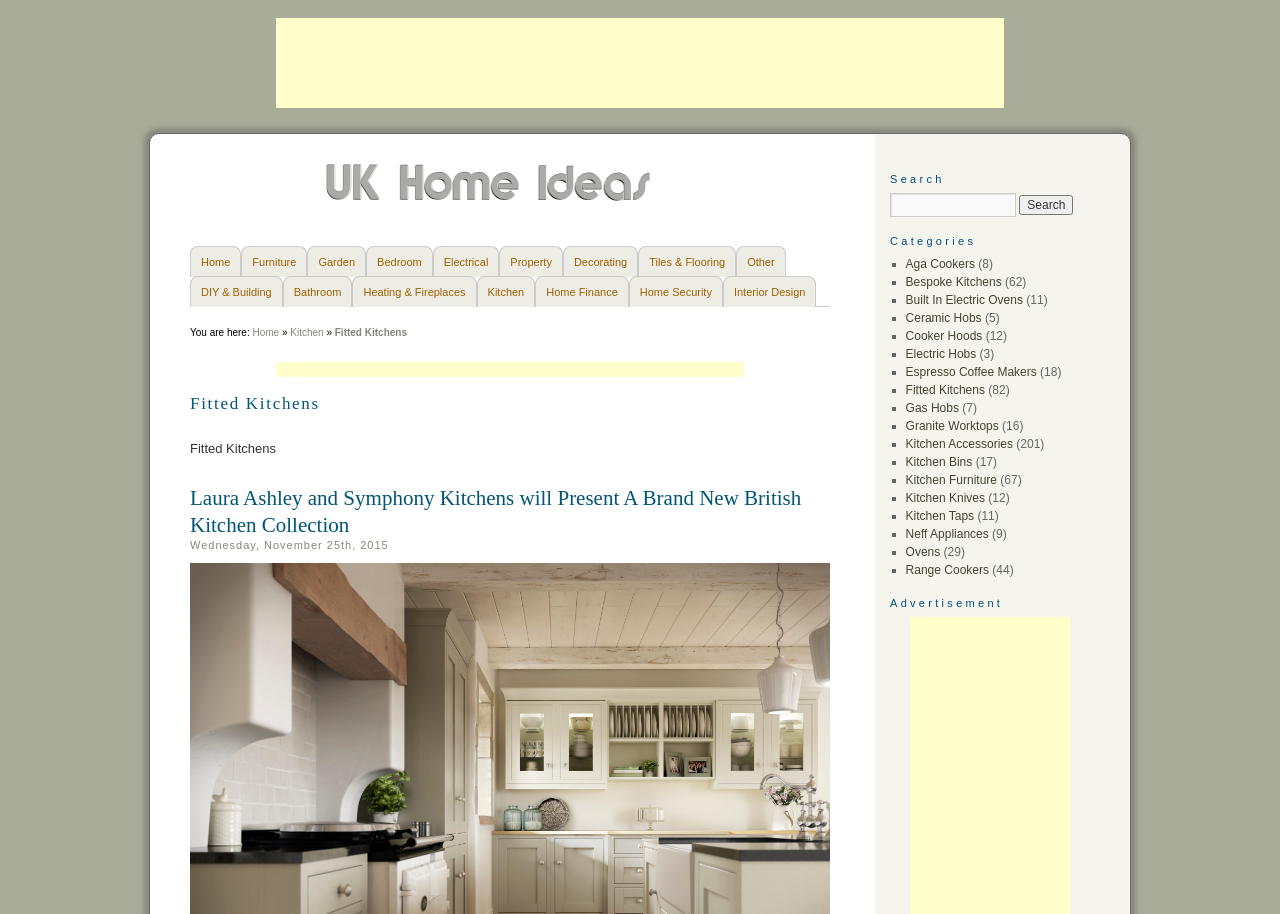Please determine the bounding box coordinates for the element with the description: "Bedroom".

[0.286, 0.269, 0.338, 0.303]